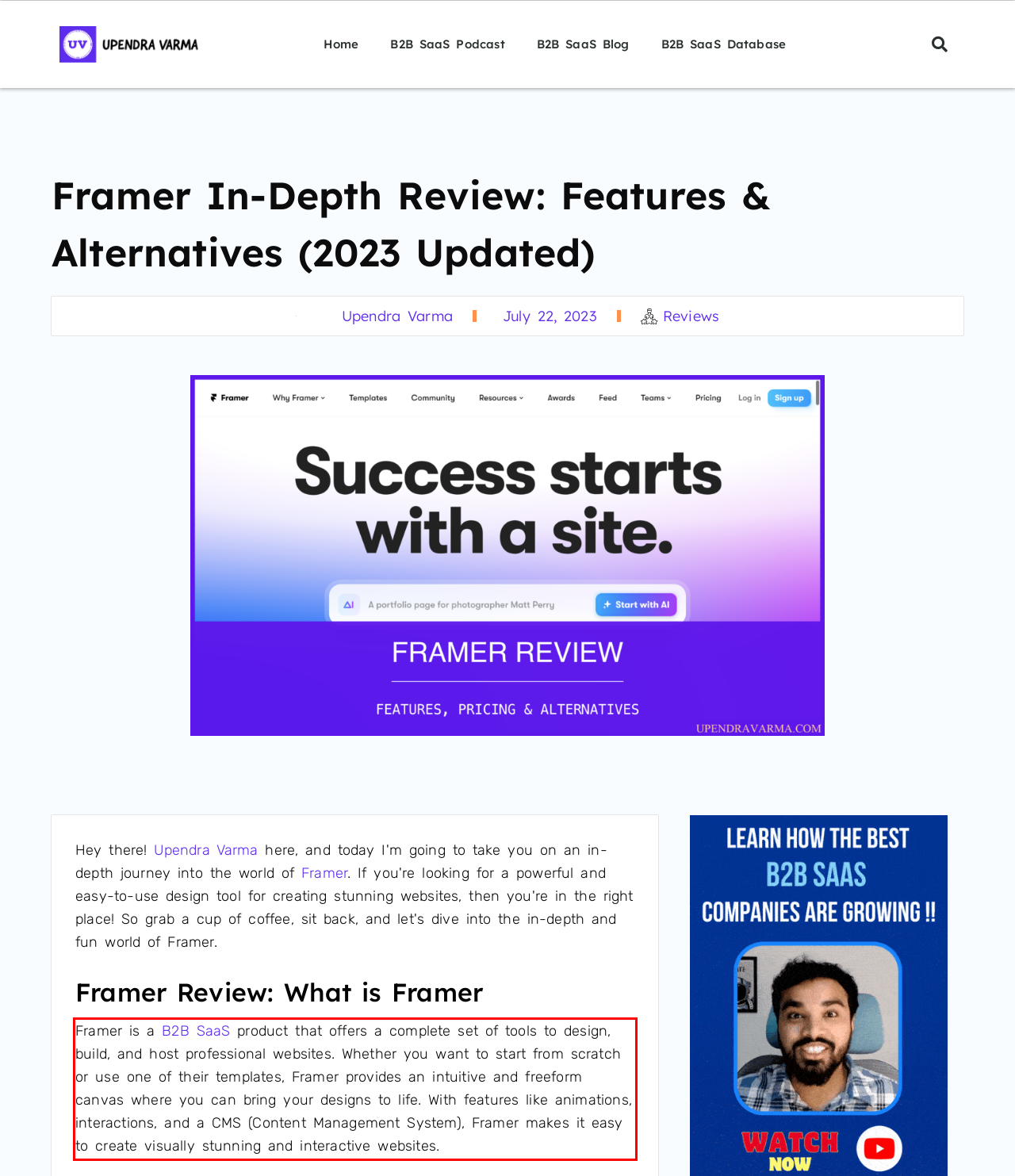Examine the screenshot of the webpage, locate the red bounding box, and perform OCR to extract the text contained within it.

Framer is a B2B SaaS product that offers a complete set of tools to design, build, and host professional websites. Whether you want to start from scratch or use one of their templates, Framer provides an intuitive and freeform canvas where you can bring your designs to life. With features like animations, interactions, and a CMS (Content Management System), Framer makes it easy to create visually stunning and interactive websites.